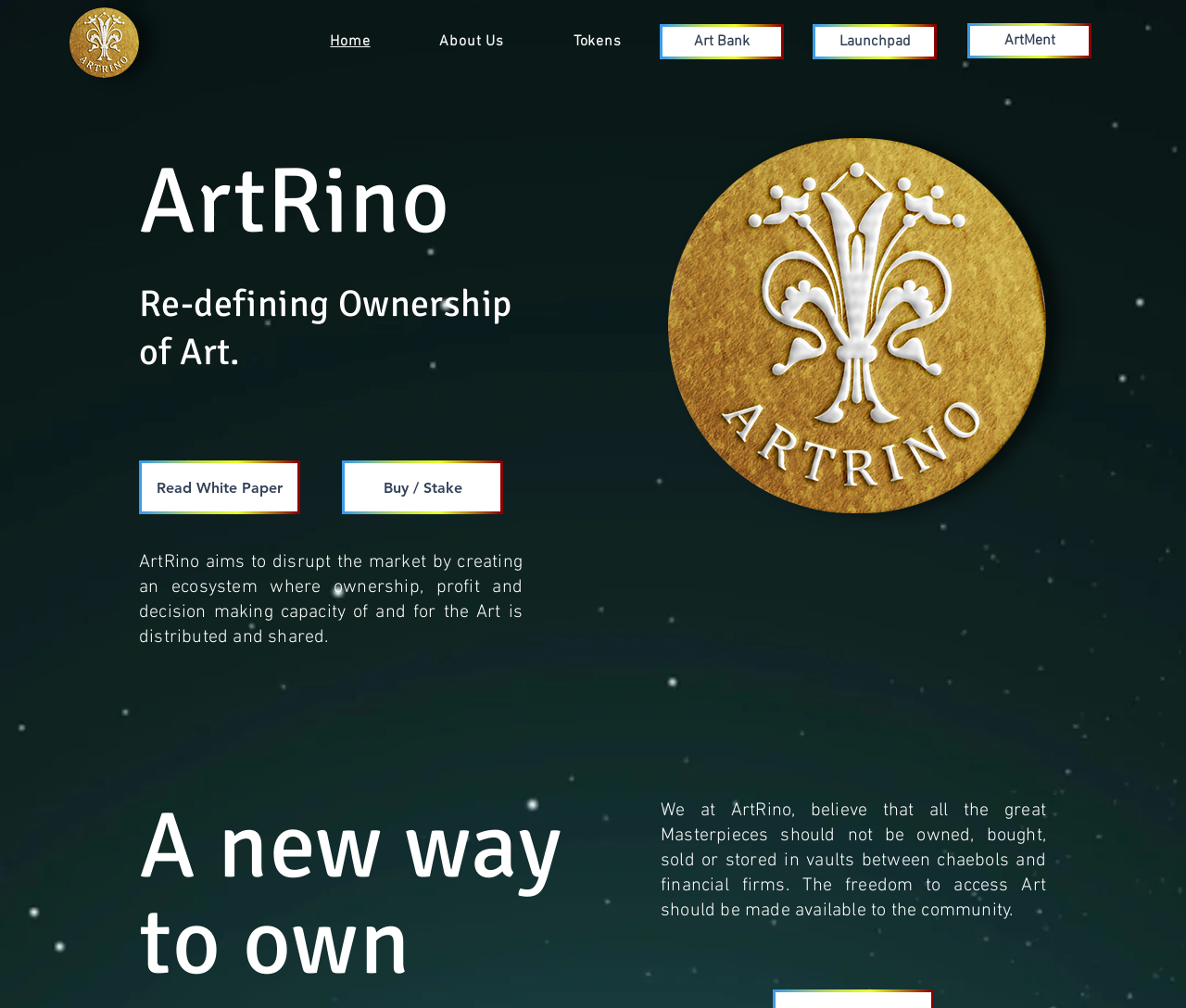Please provide a comprehensive response to the question based on the details in the image: What is the purpose of ArtRino?

The purpose of ArtRino is obtained from the heading 'ArtRino aims to disrupt the market by creating an ecosystem where ownership, profit and decision making capacity of and for the Art is distributed and shared.' which suggests that the platform aims to distribute ownership and profit of art.